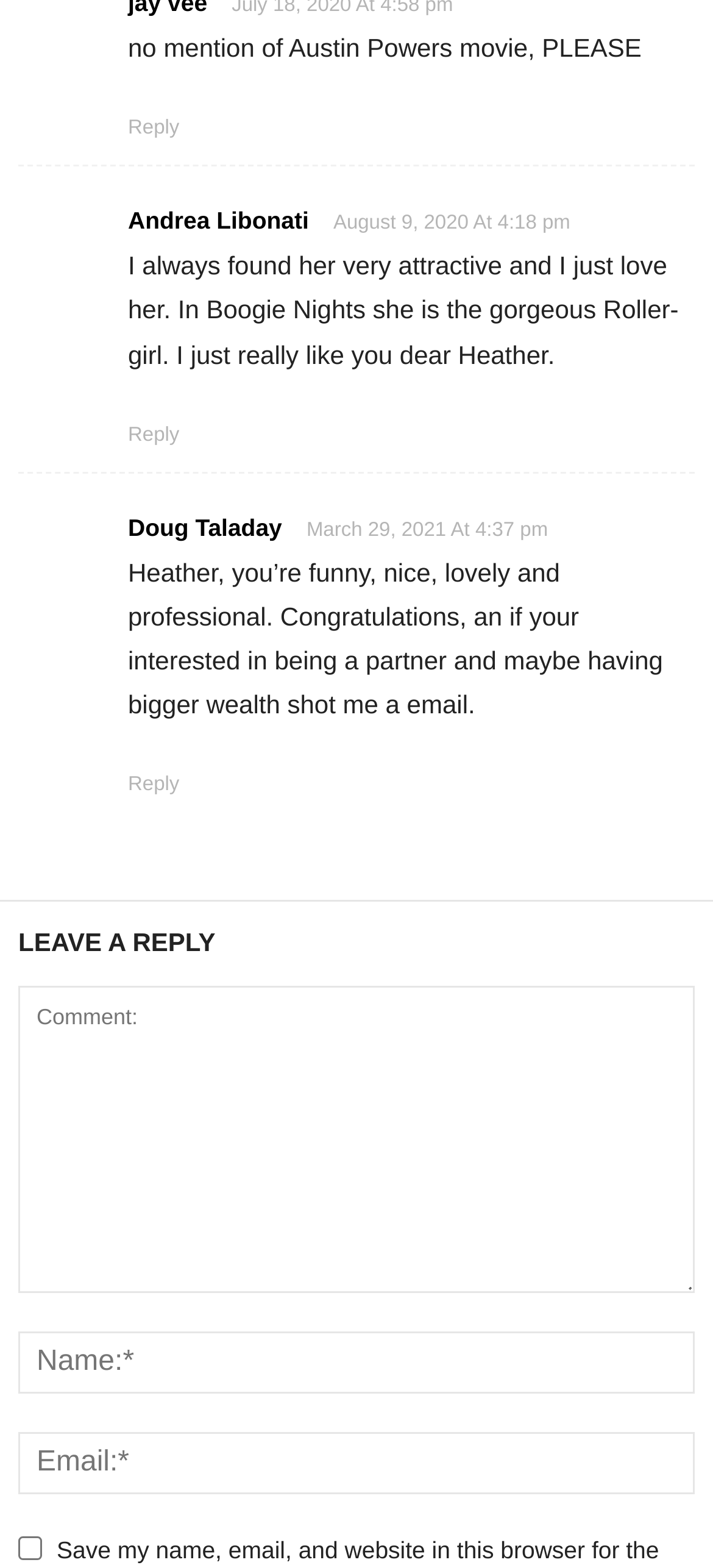Could you provide the bounding box coordinates for the portion of the screen to click to complete this instruction: "Leave a comment"?

[0.026, 0.629, 0.974, 0.825]